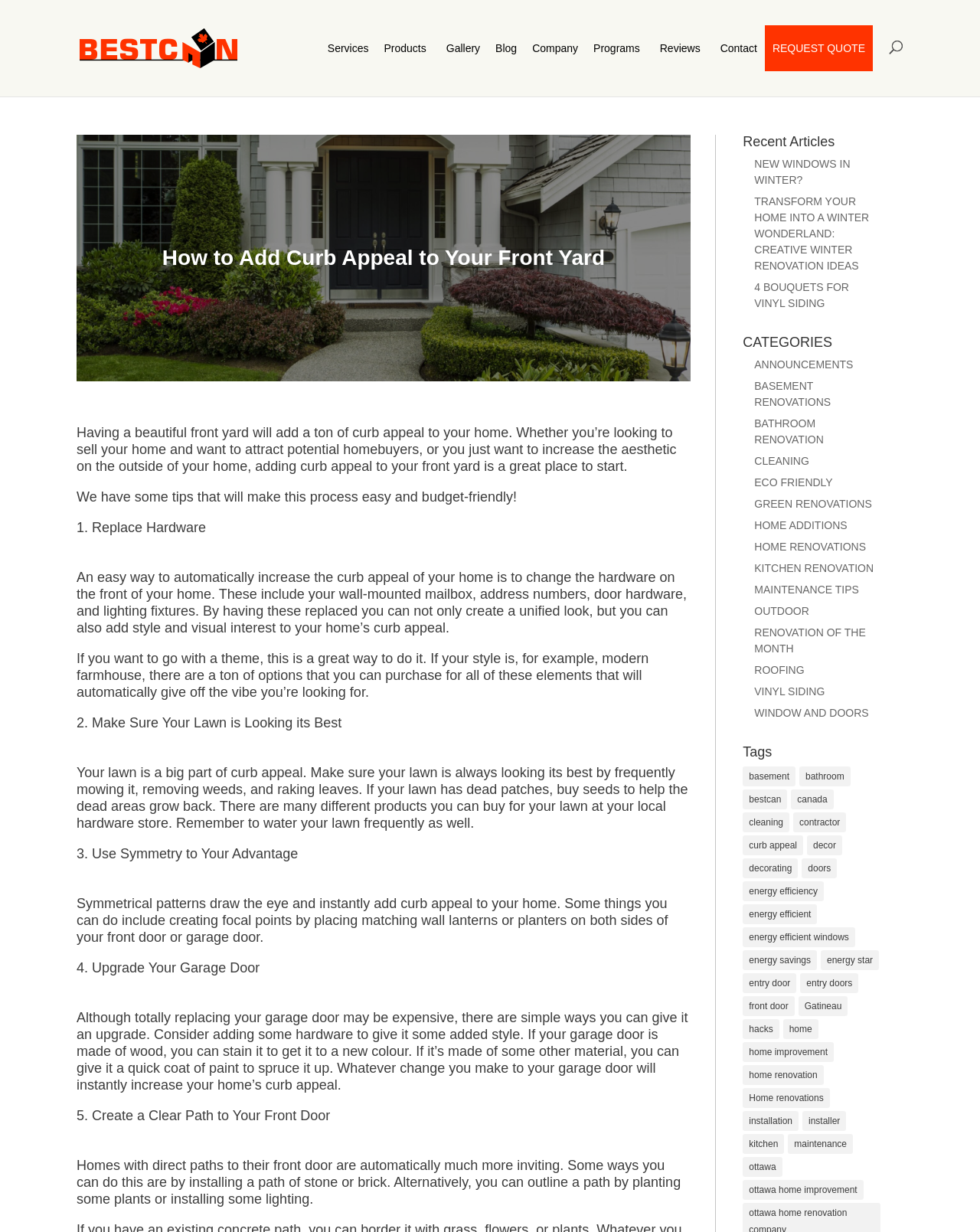Generate a comprehensive description of the webpage.

This webpage is about adding curb appeal to your front yard, specifically focusing on tips and ideas to increase the aesthetic appeal of your home's exterior. The page is divided into sections, with a prominent header "How to Add Curb Appeal to Your Front Yard" at the top. Below this header, there is a brief introduction to the importance of curb appeal, followed by a list of five tips to achieve it.

The first tip, "Replace Hardware," is about updating the exterior hardware of your home, such as the mailbox, address numbers, door hardware, and lighting fixtures, to create a unified look and add style. The second tip, "Make Sure Your Lawn is Looking its Best," emphasizes the importance of maintaining a well-manicured lawn by mowing, removing weeds, and raking leaves.

The third tip, "Use Symmetry to Your Advantage," suggests creating focal points by placing matching wall lanterns or planters on both sides of your front door or garage door. The fourth tip, "Upgrade Your Garage Door," provides ideas for giving your garage door a makeover, such as adding hardware or painting it. The fifth and final tip, "Create a Clear Path to Your Front Door," recommends installing a path of stone or brick, or outlining a path with plants or lighting, to make your home more inviting.

On the right side of the page, there are links to recent articles, categories, and tags related to home renovations, curb appeal, and energy efficiency. There is also a search bar at the top of the page, allowing users to search for specific topics or keywords. At the top-left corner, there is a logo and a navigation menu with links to services, products, gallery, blog, company, programs, reviews, and contact information.